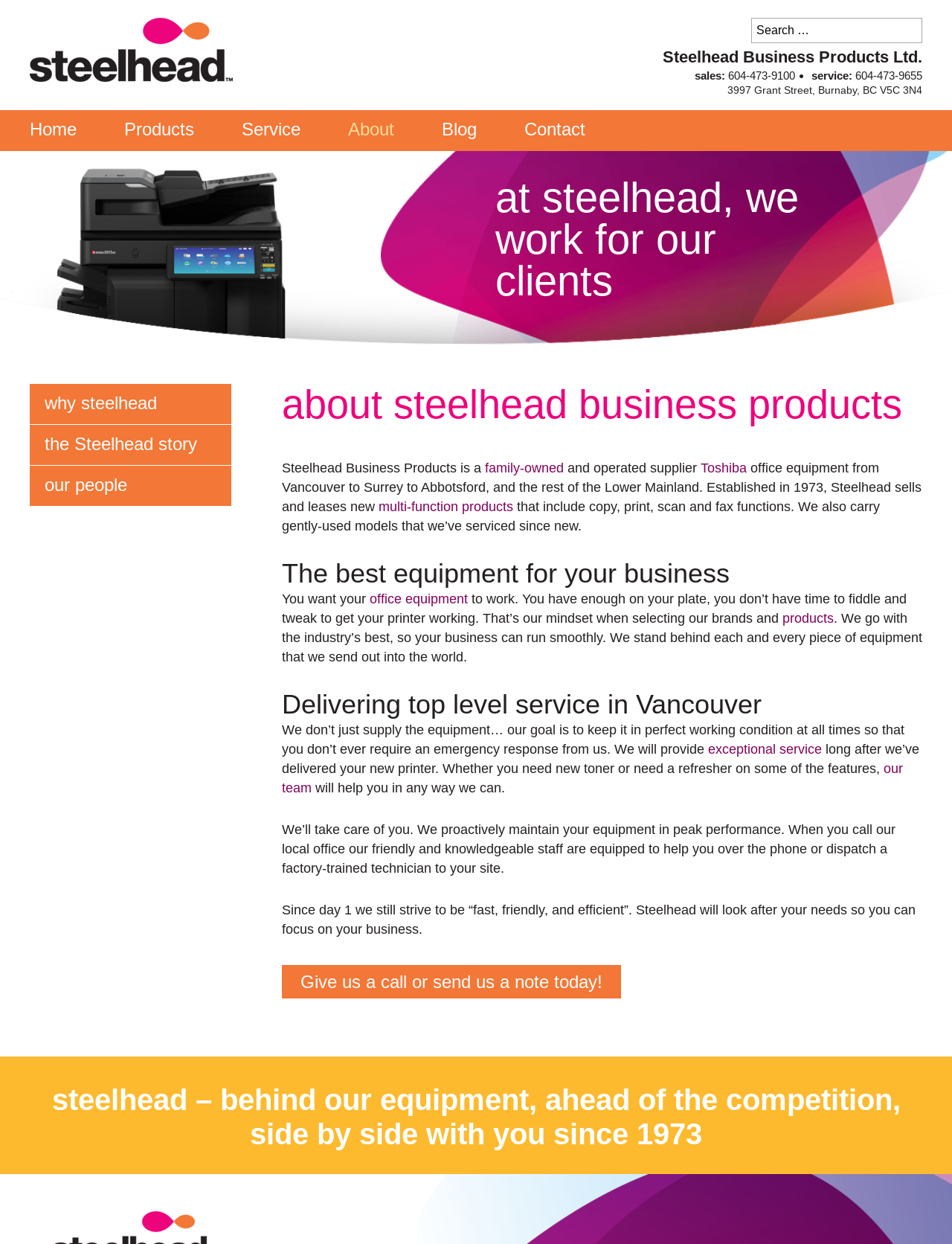Please give the bounding box coordinates of the area that should be clicked to fulfill the following instruction: "visit the home page". The coordinates should be in the format of four float numbers from 0 to 1, i.e., [left, top, right, bottom].

[0.031, 0.089, 0.105, 0.121]